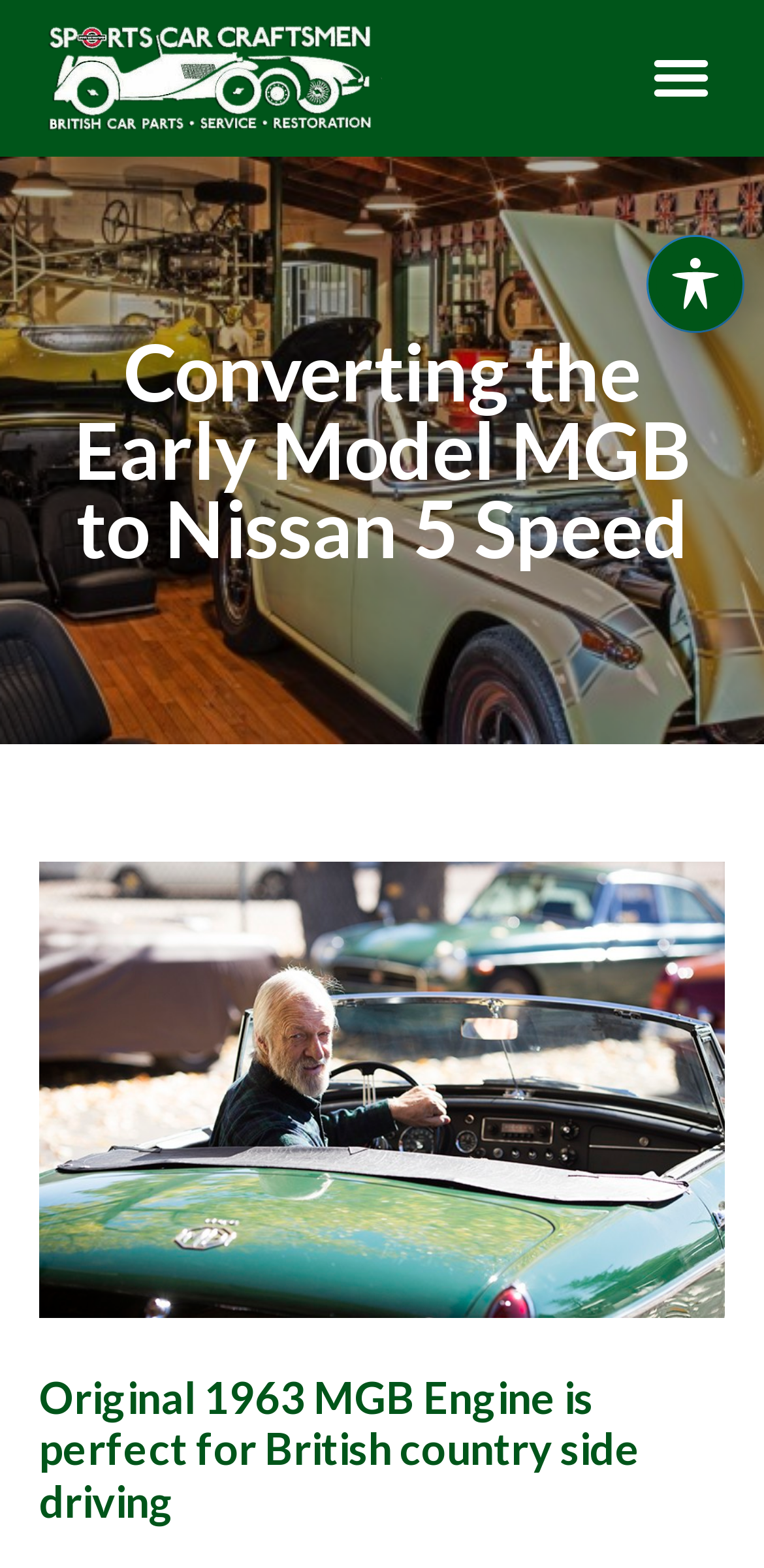Please provide a one-word or phrase answer to the question: 
What type of engine is mentioned on the webpage?

1963 MGB Engine